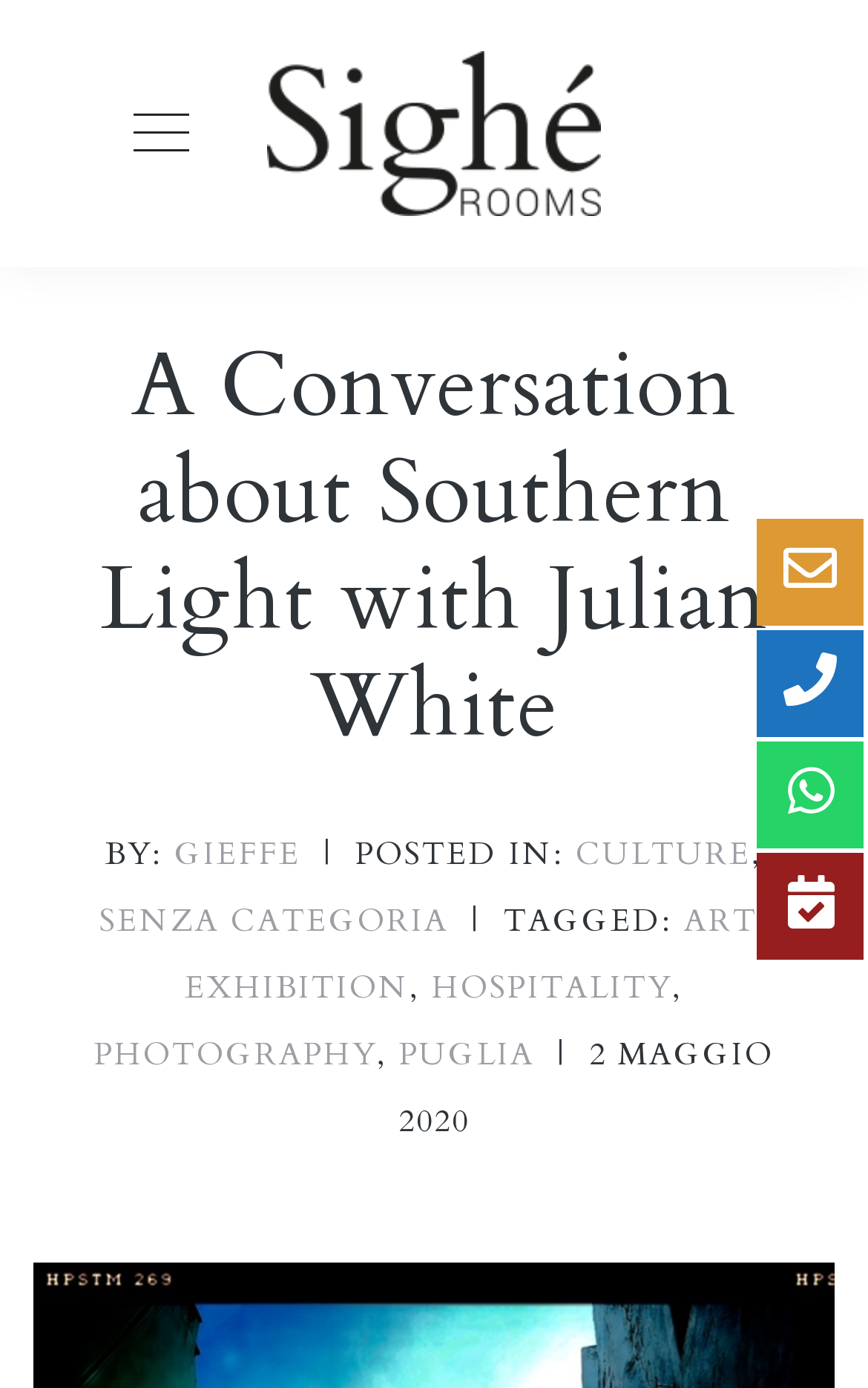Examine the image carefully and respond to the question with a detailed answer: 
What is the name of the author?

The author's name can be found in the 'BY:' section, which is located below the main heading. The text 'BY:' is followed by a link with the text 'GIEFFE', indicating that GIEFFE is the author of the article.